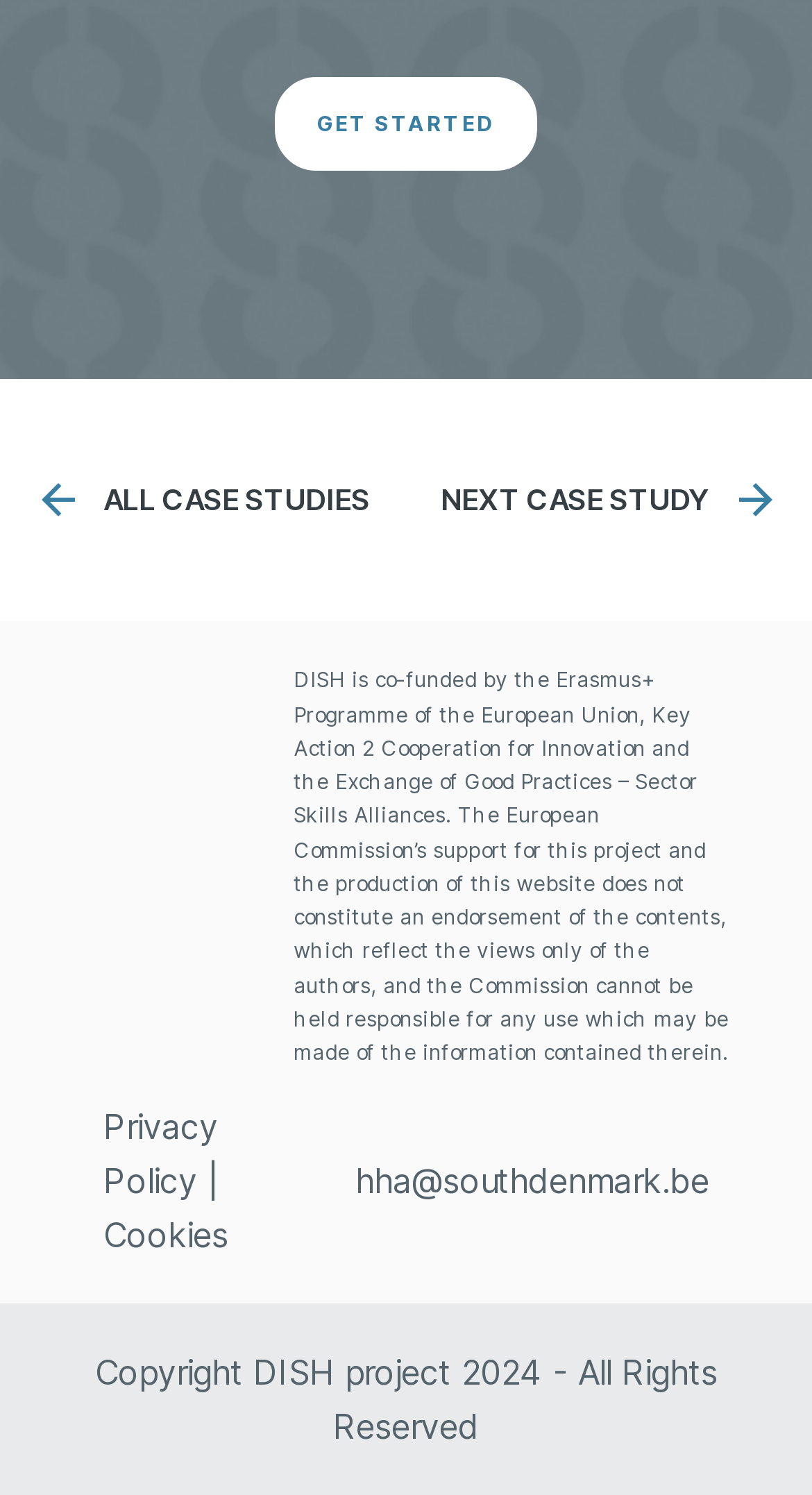Refer to the image and provide an in-depth answer to the question:
What is the purpose of the 'GET STARTED' link?

The 'GET STARTED' link is located at the top of the webpage, and it is likely that it is the entry point for users to start exploring the case studies. The presence of 'ALL CASE STUDIES' and 'NEXT CASE STUDY' links nearby suggests that the webpage is related to case studies, and the 'GET STARTED' link is the starting point.